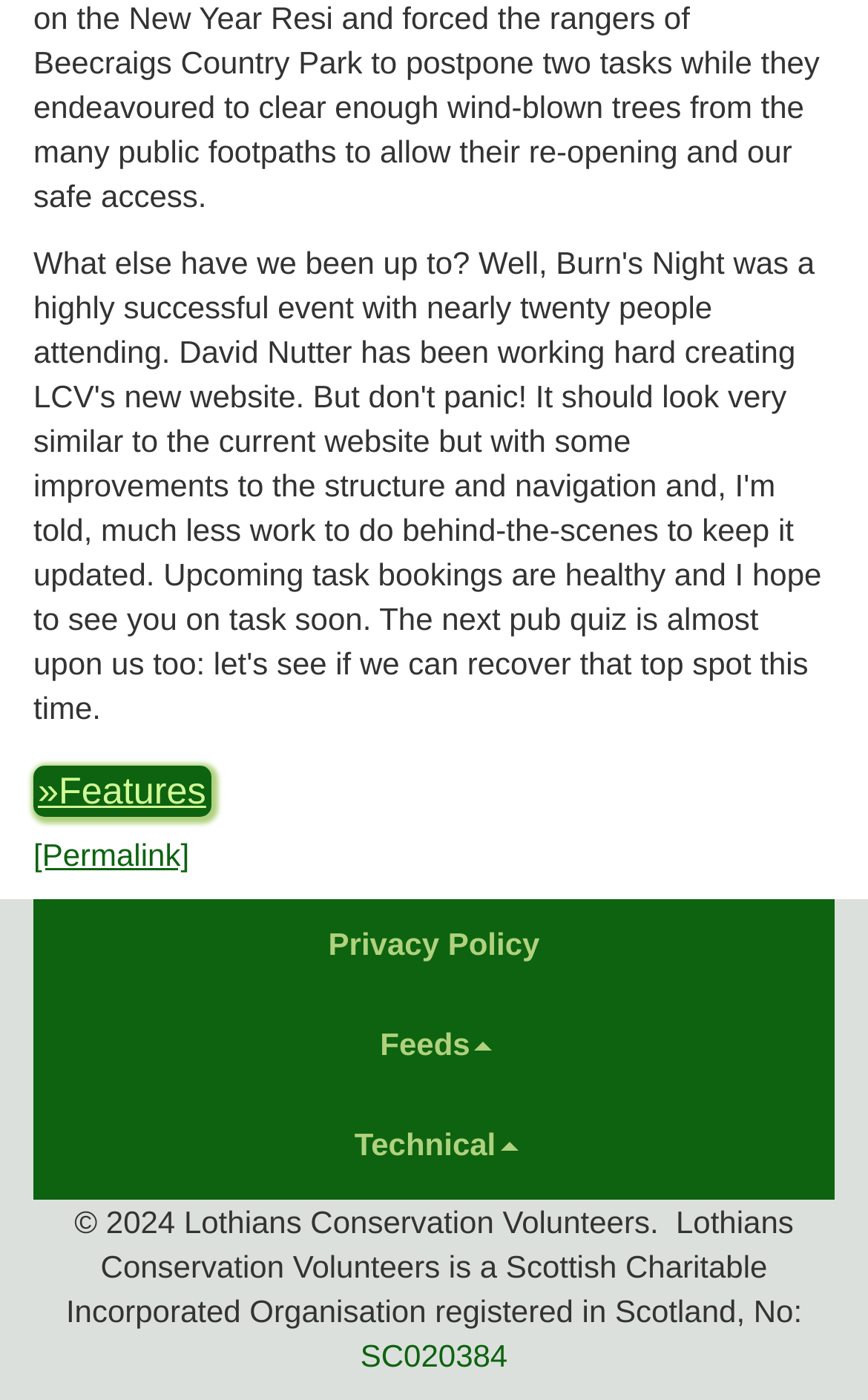Using the provided element description: "Privacy Policy", identify the bounding box coordinates. The coordinates should be four floats between 0 and 1 in the order [left, top, right, bottom].

[0.038, 0.643, 0.962, 0.706]